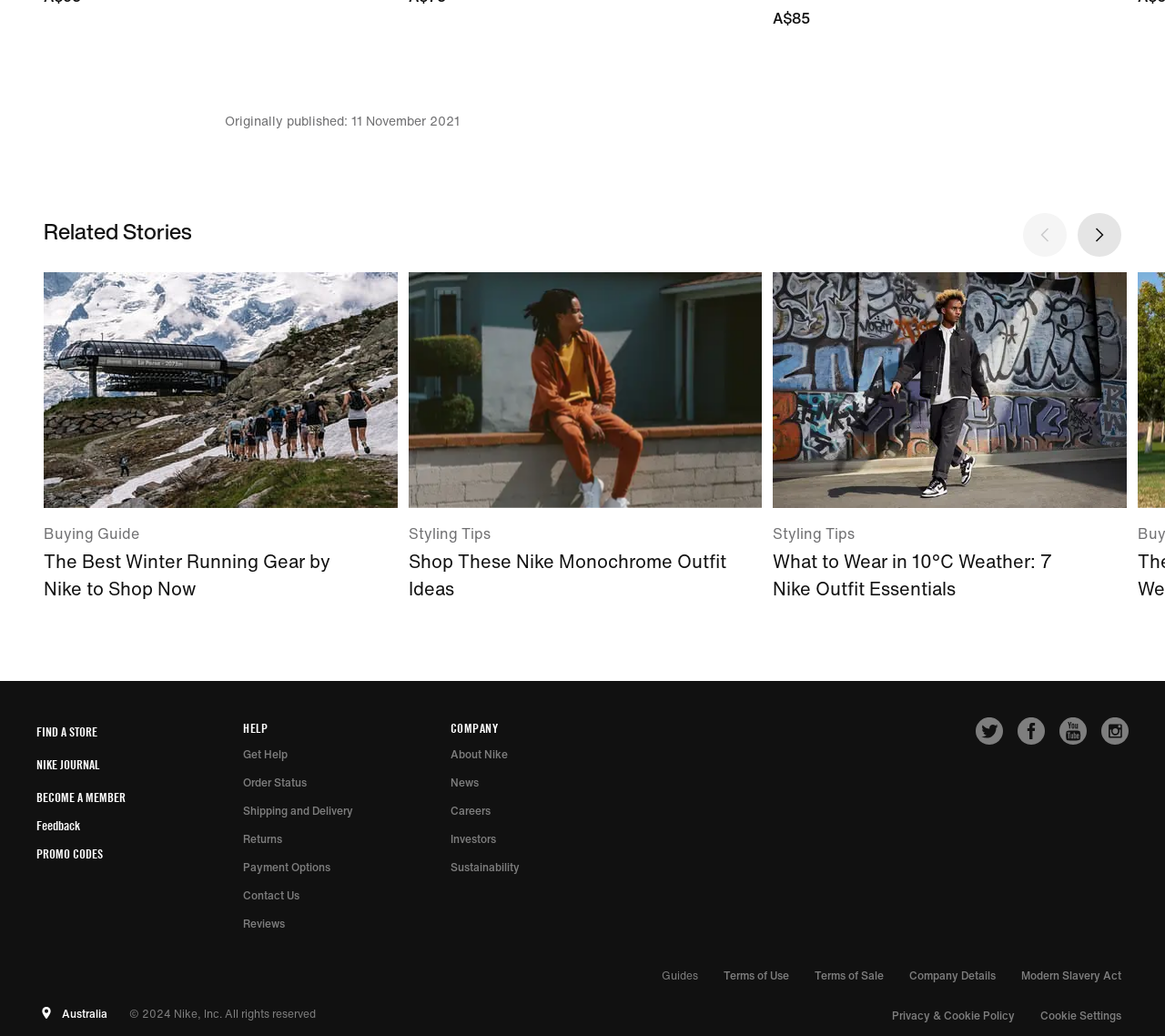Where is the 'FIND A STORE' link located?
Please give a detailed and elaborate answer to the question.

The 'FIND A STORE' link has a bounding box coordinate of [0.031, 0.699, 0.084, 0.714], which indicates that it is located at the top left of the webpage.